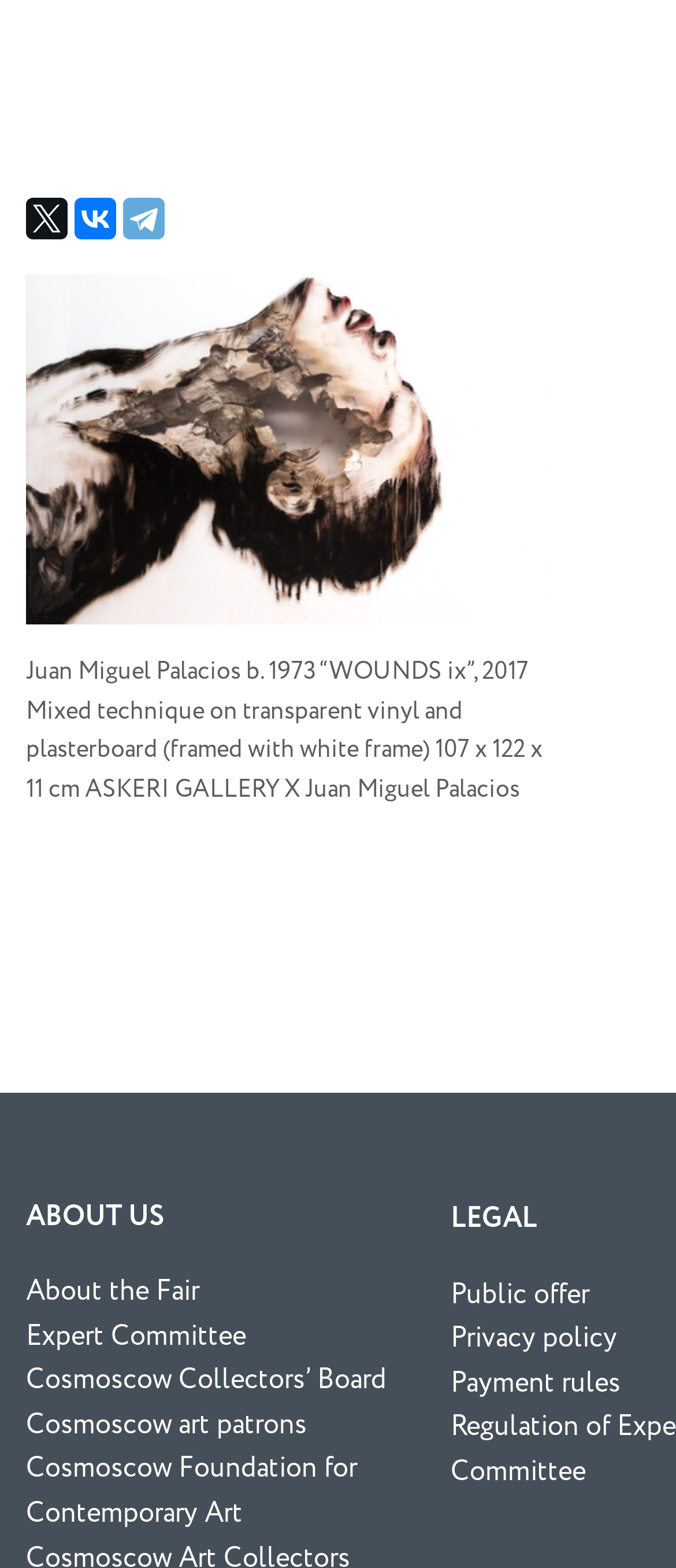Determine the bounding box coordinates for the area you should click to complete the following instruction: "Read about Cosmoscow art patrons".

[0.038, 0.896, 0.454, 0.921]